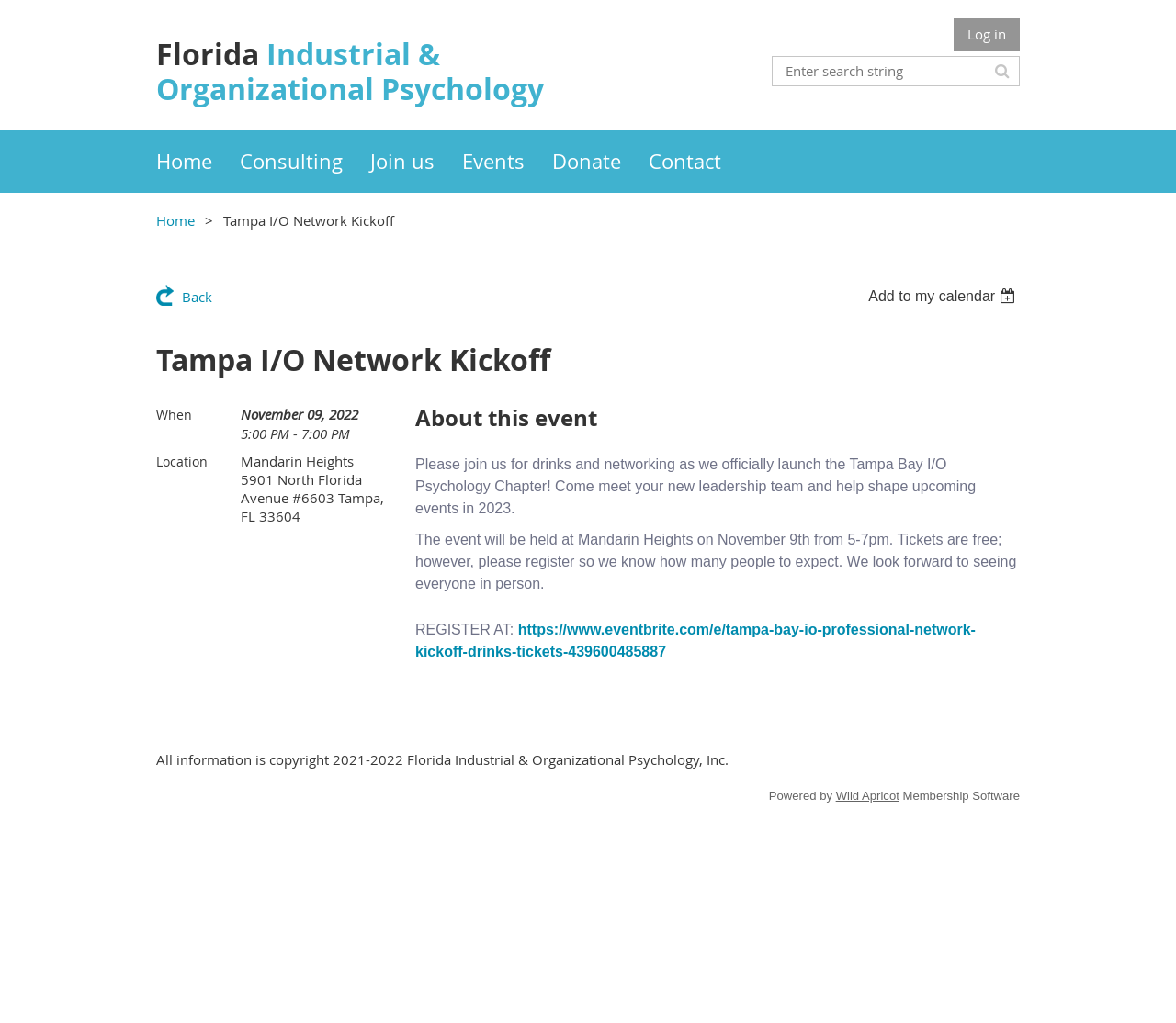Answer the question below using just one word or a short phrase: 
What is the name of the organization?

Florida Industrial & Organizational Psychology